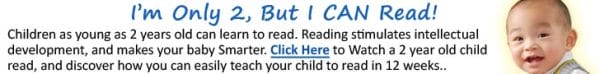Offer an in-depth description of the image.

The image features an engaging banner with the text "I'm Only 2, But I CAN Read!" prominently displayed at the top, emphasizing the idea that even very young children can learn to read. Below the heading, a brief message highlights that children as young as two can grasp reading, explaining that this skill stimulates intellectual development and enhances their overall intelligence. Additionally, there is an invitation to watch a video of a two-year-old reading, enticing parents with the promise of learning how to teach their children to read effectively in just 12 weeks. Accompanying the text is a cheerful image of a young child, reinforcing the message of early literacy and childhood learning. The overall tone is positive and encouraging, aimed at parents seeking to nurture their child's reading abilities.